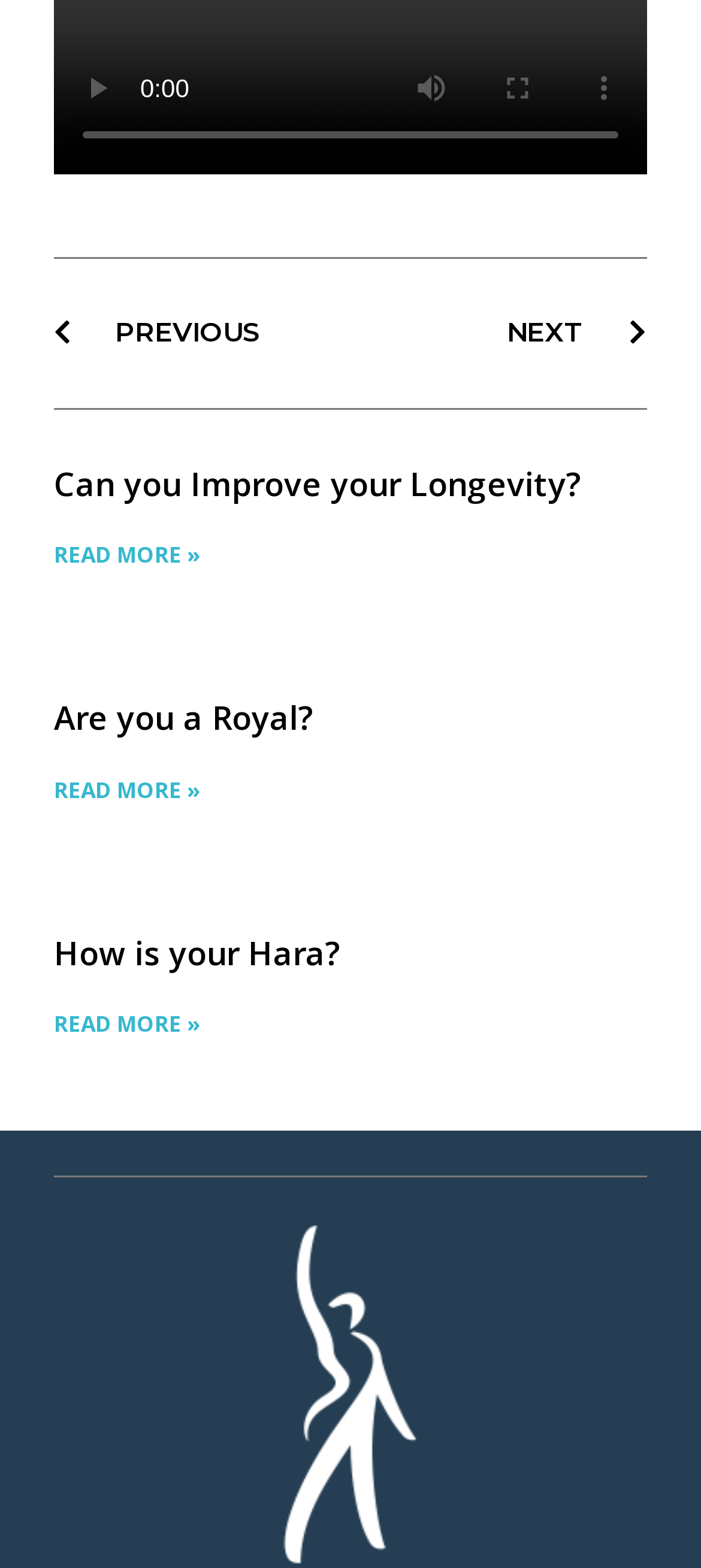Determine the bounding box coordinates for the HTML element described here: "Read More »".

[0.077, 0.494, 0.287, 0.514]